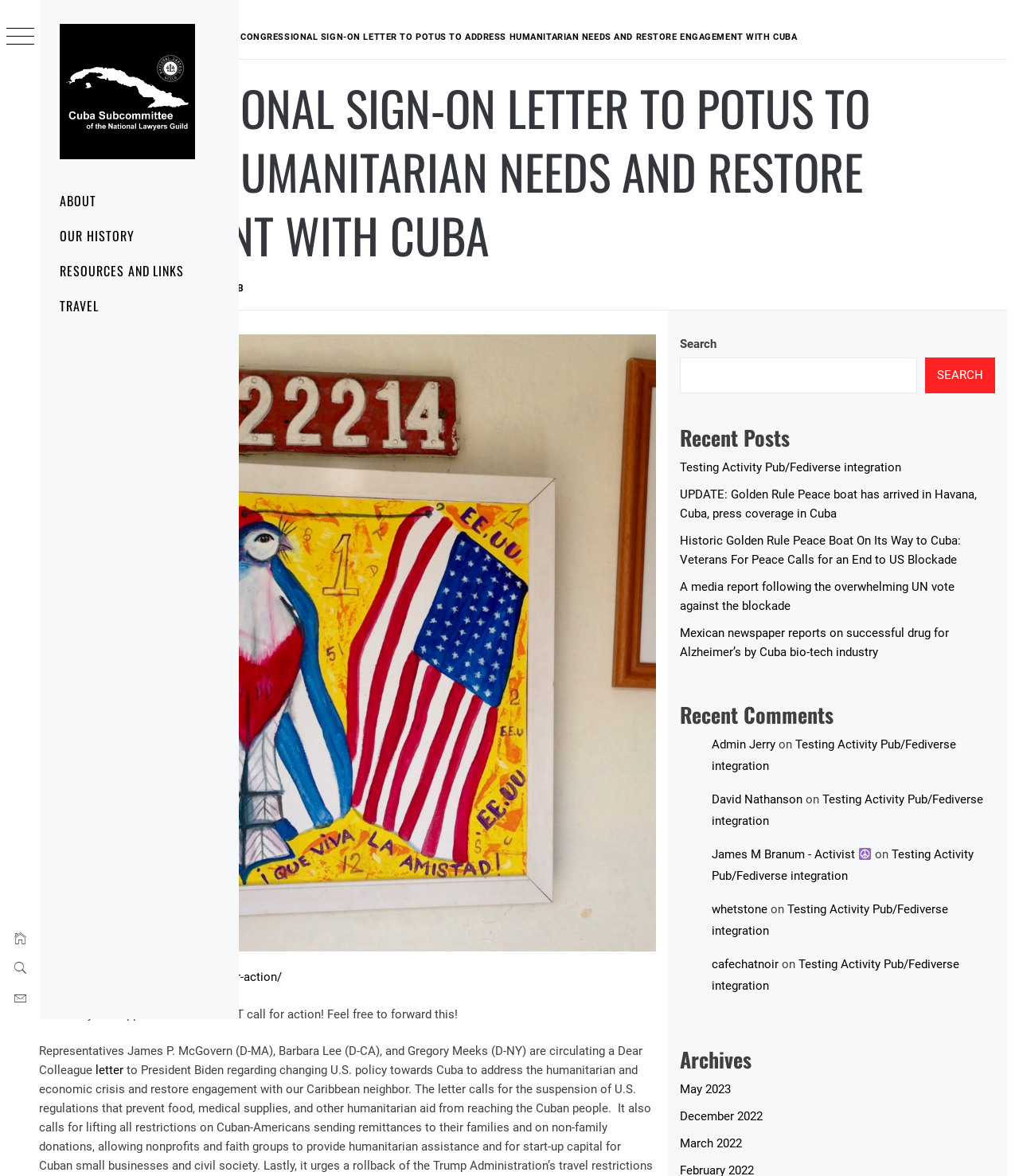Kindly determine the bounding box coordinates of the area that needs to be clicked to fulfill this instruction: "Search for something".

[0.74, 0.313, 0.9, 0.344]